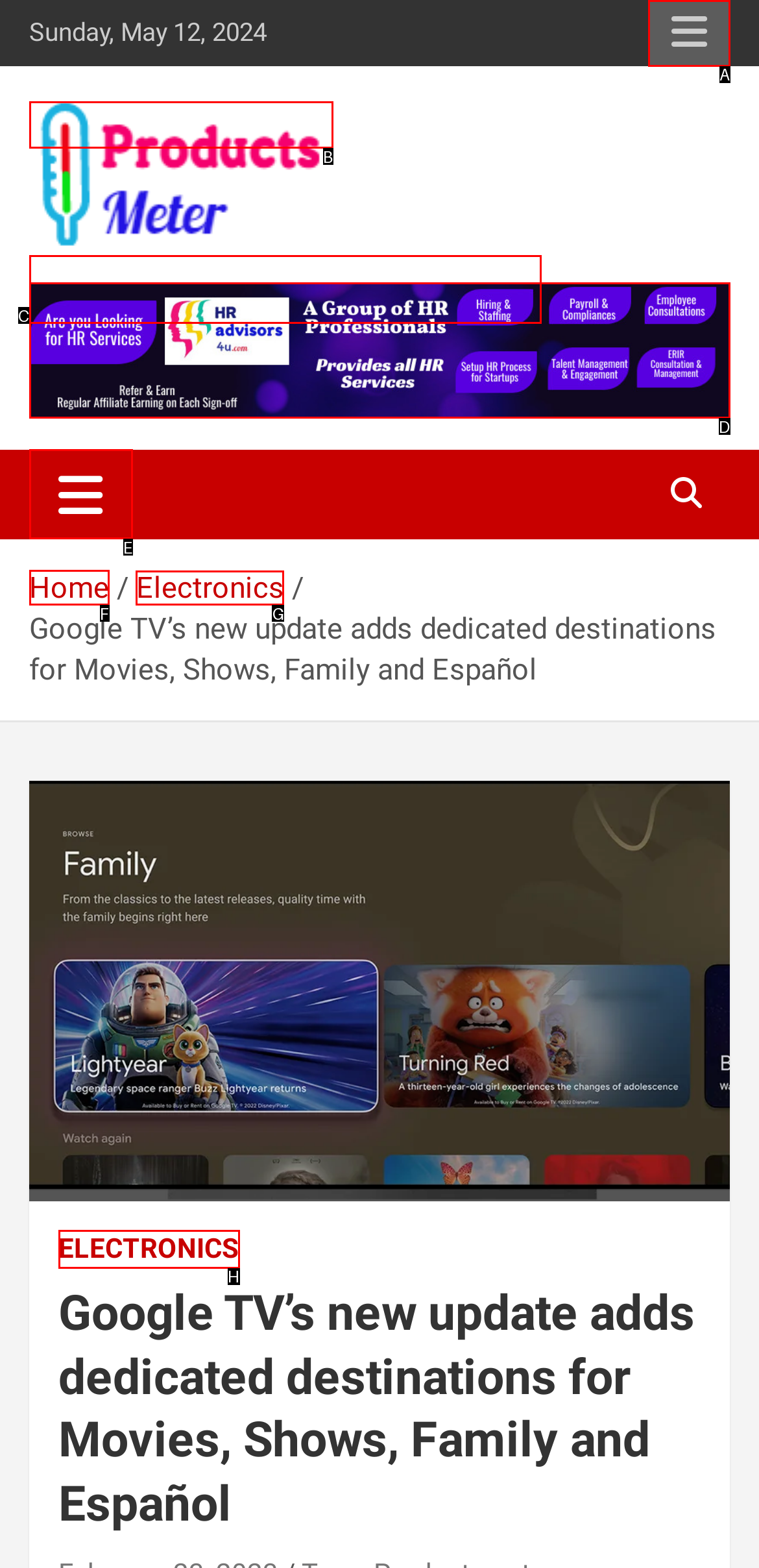Tell me the letter of the correct UI element to click for this instruction: View electronics page. Answer with the letter only.

G